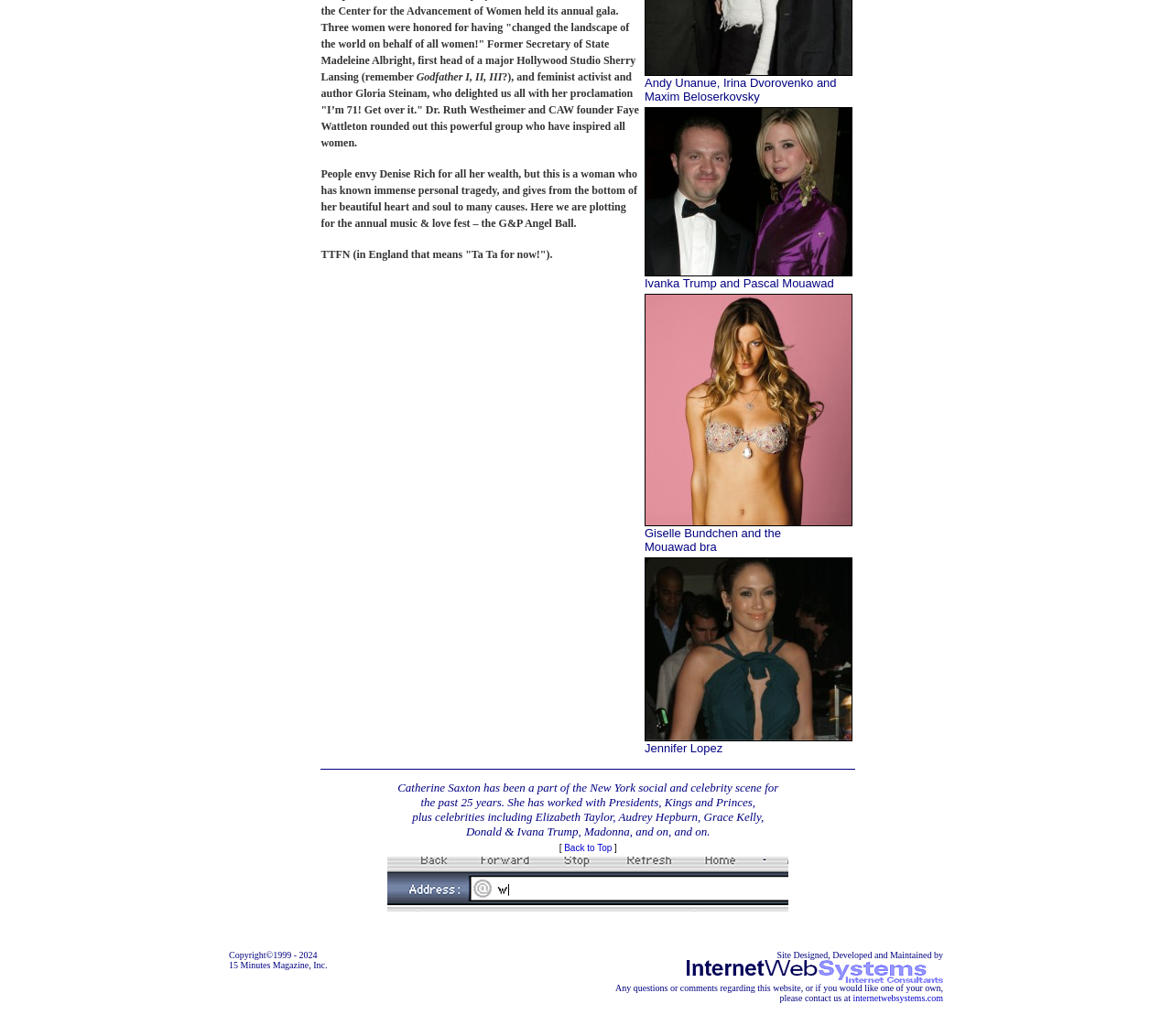Bounding box coordinates are specified in the format (top-left x, top-left y, bottom-right x, bottom-right y). All values are floating point numbers bounded between 0 and 1. Please provide the bounding box coordinate of the region this sentence describes: internetwebsystems.com

[0.728, 0.958, 0.805, 0.968]